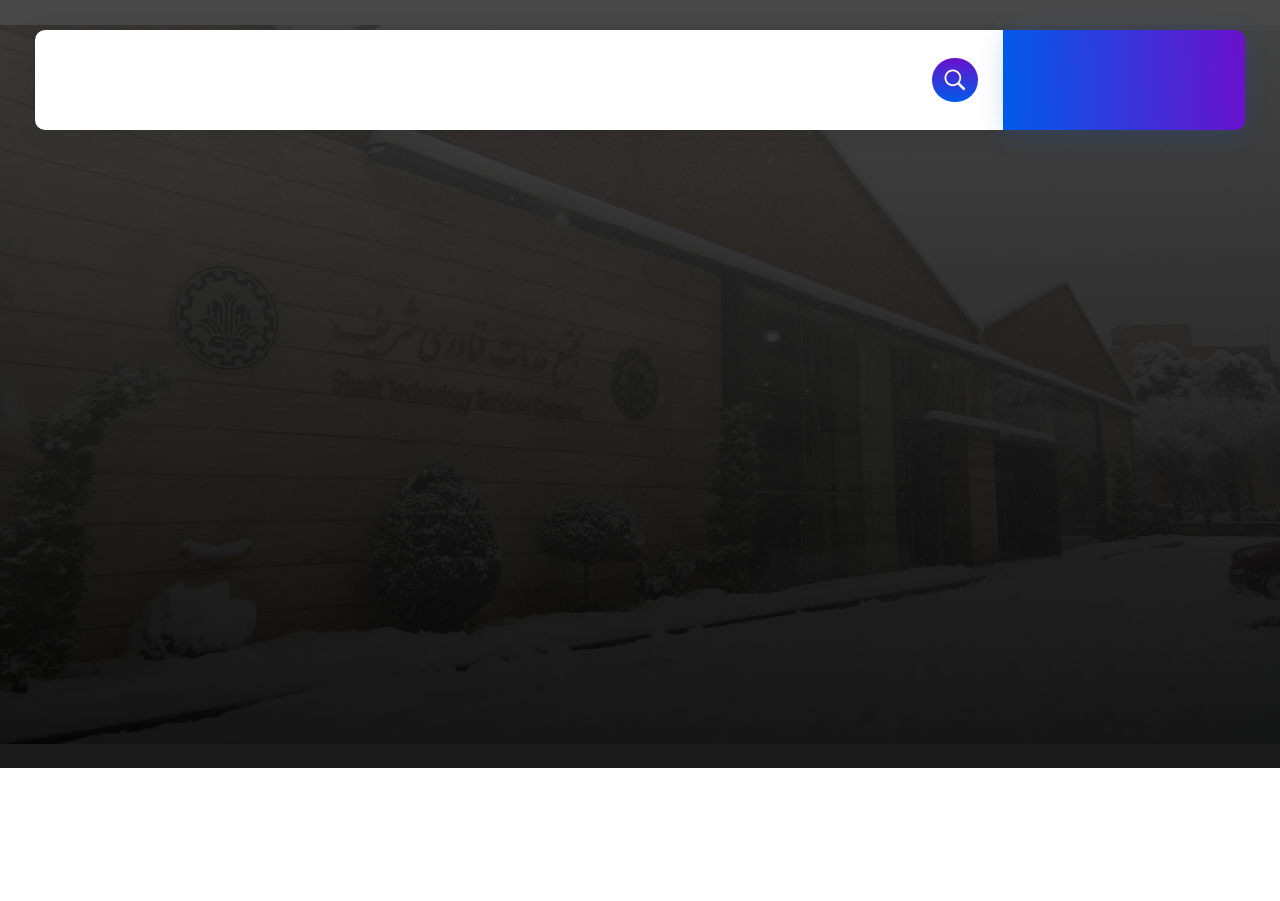What is the phone number of ITechNet?
Please provide a detailed and thorough answer to the question.

I found a link element with the text '+98 21 71057484' which is likely to be the phone number of ITechNet.